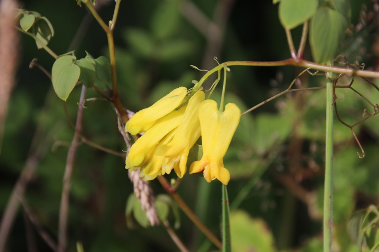Please reply to the following question using a single word or phrase: 
Where does the plant originate from?

Himalayas, Thailand, Vietnam, and Sri Lanka